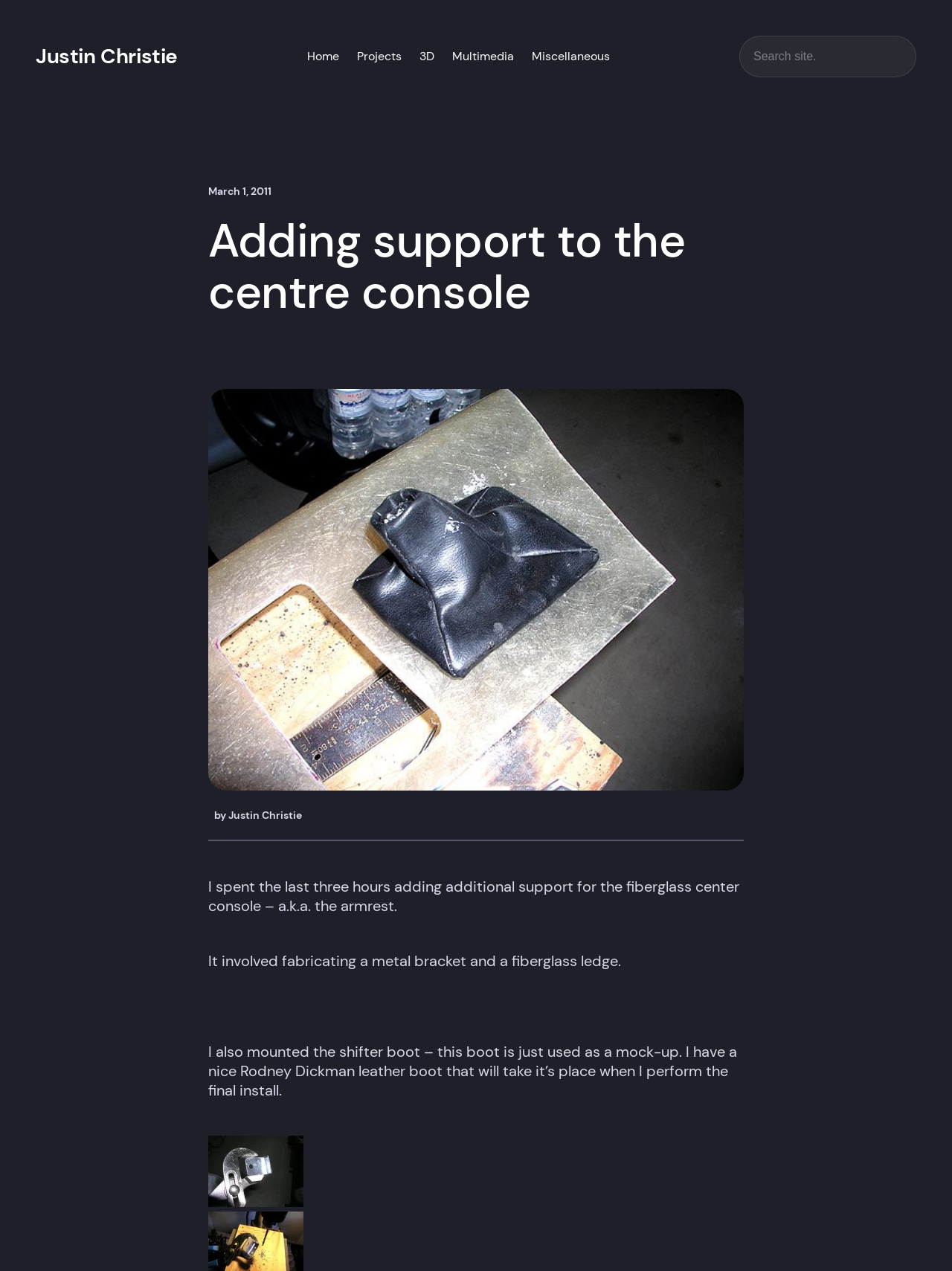Identify the bounding box coordinates of the specific part of the webpage to click to complete this instruction: "go to projects page".

[0.375, 0.031, 0.422, 0.058]